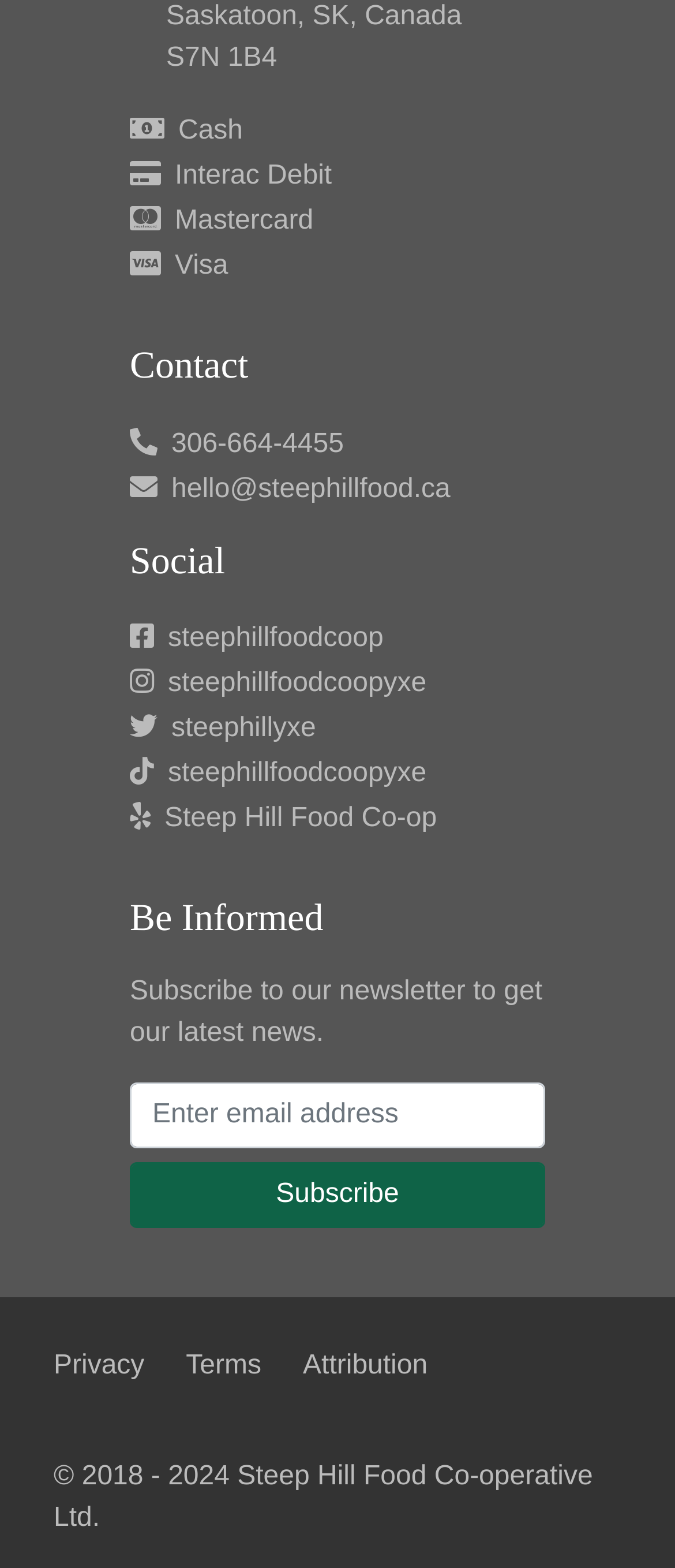Locate and provide the bounding box coordinates for the HTML element that matches this description: "Attribution".

[0.449, 0.862, 0.633, 0.881]